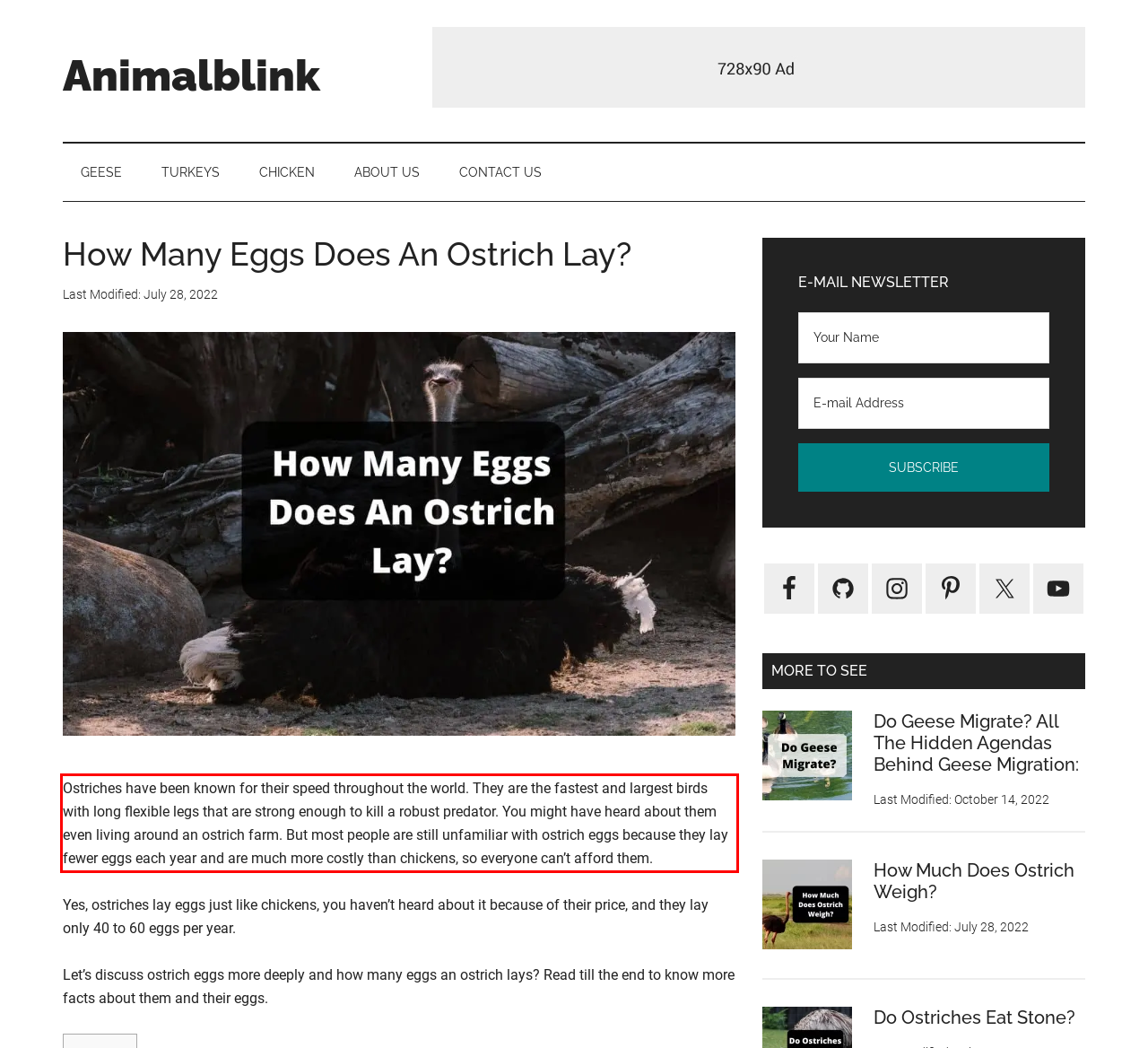Using the provided screenshot of a webpage, recognize the text inside the red rectangle bounding box by performing OCR.

Ostriches have been known for their speed throughout the world. They are the fastest and largest birds with long flexible legs that are strong enough to kill a robust predator. You might have heard about them even living around an ostrich farm. But most people are still unfamiliar with ostrich eggs because they lay fewer eggs each year and are much more costly than chickens, so everyone can’t afford them.